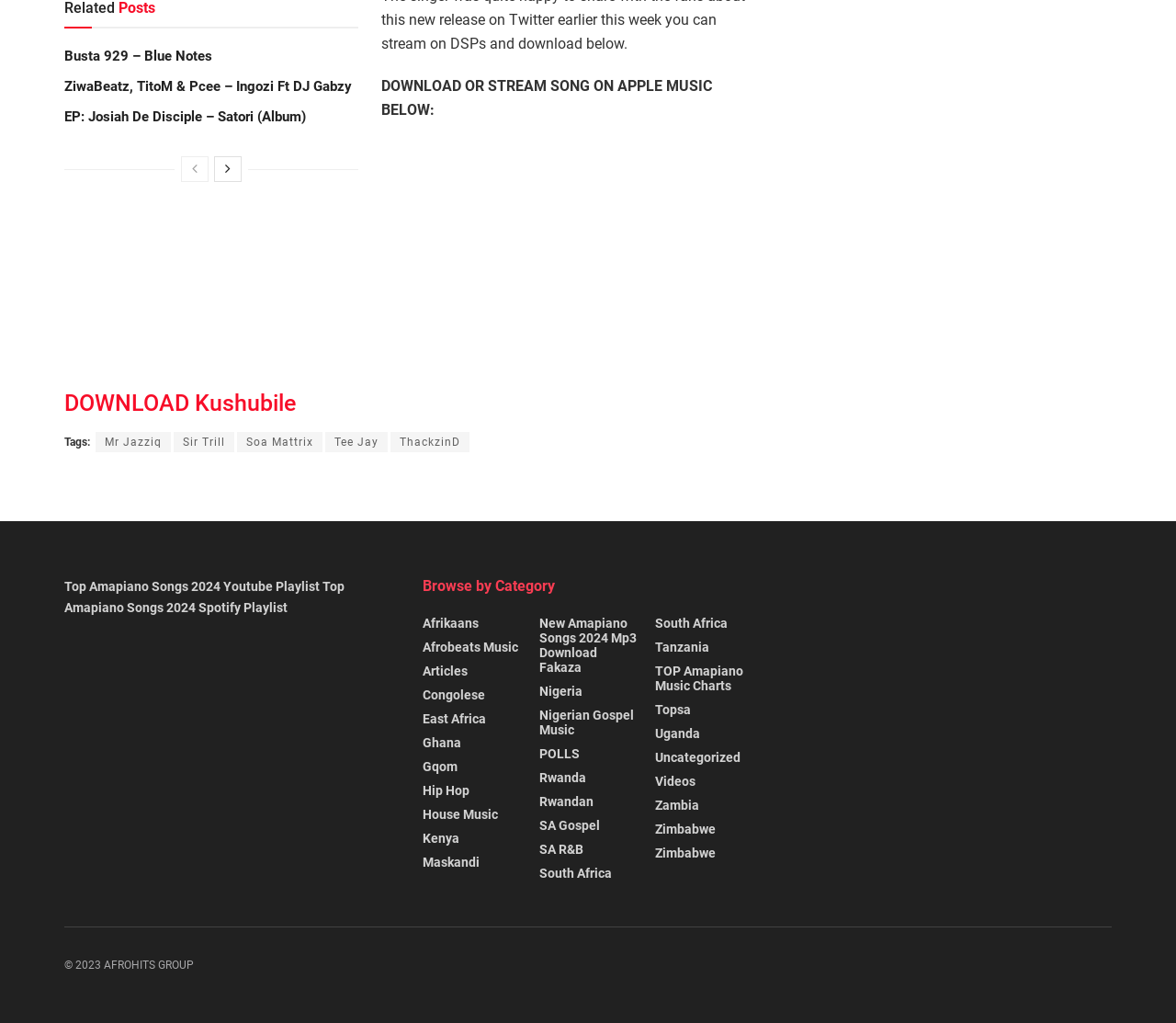Determine the bounding box coordinates of the UI element that matches the following description: "SA R&B". The coordinates should be four float numbers between 0 and 1 in the format [left, top, right, bottom].

[0.458, 0.823, 0.496, 0.837]